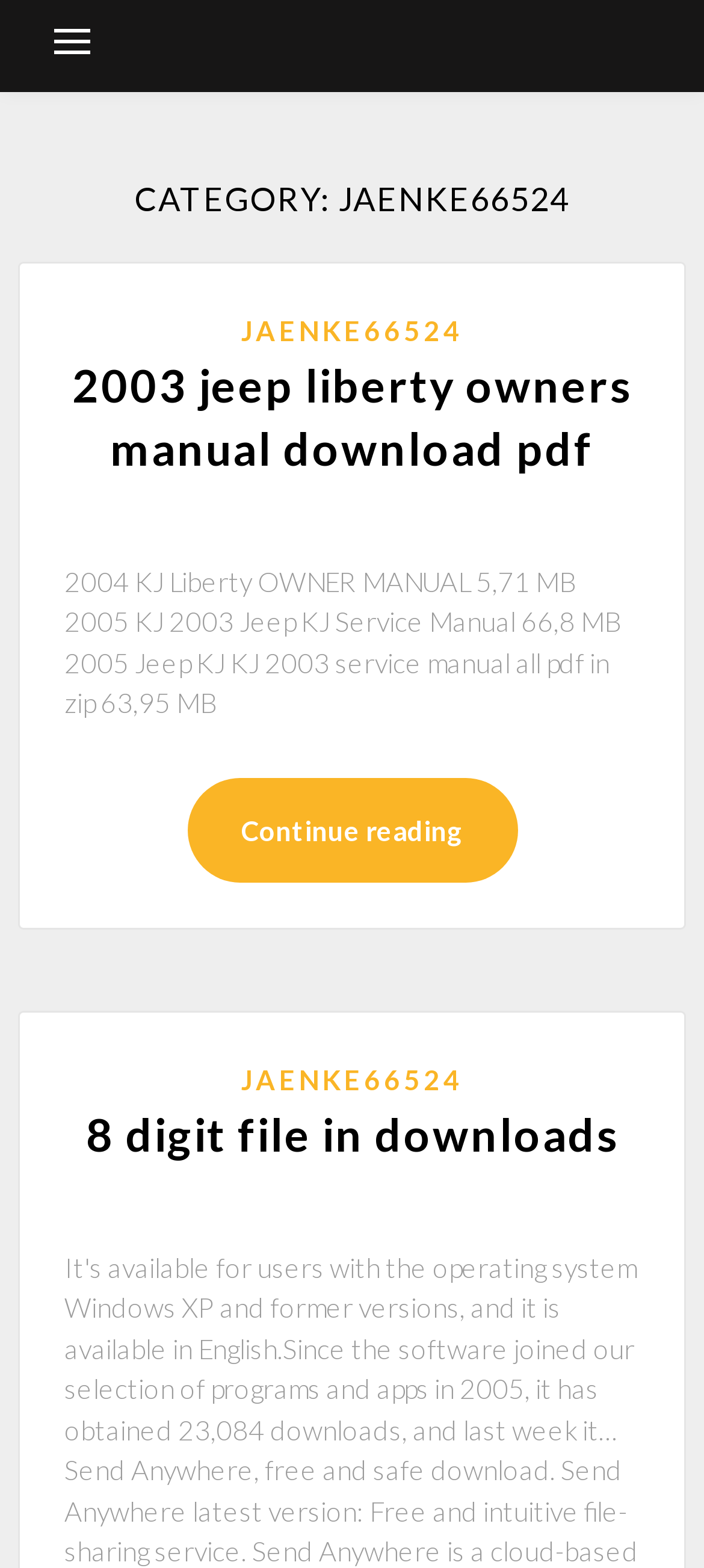Determine the bounding box coordinates in the format (top-left x, top-left y, bottom-right x, bottom-right y). Ensure all values are floating point numbers between 0 and 1. Identify the bounding box of the UI element described by: 8 digit file in downloads

[0.122, 0.705, 0.878, 0.74]